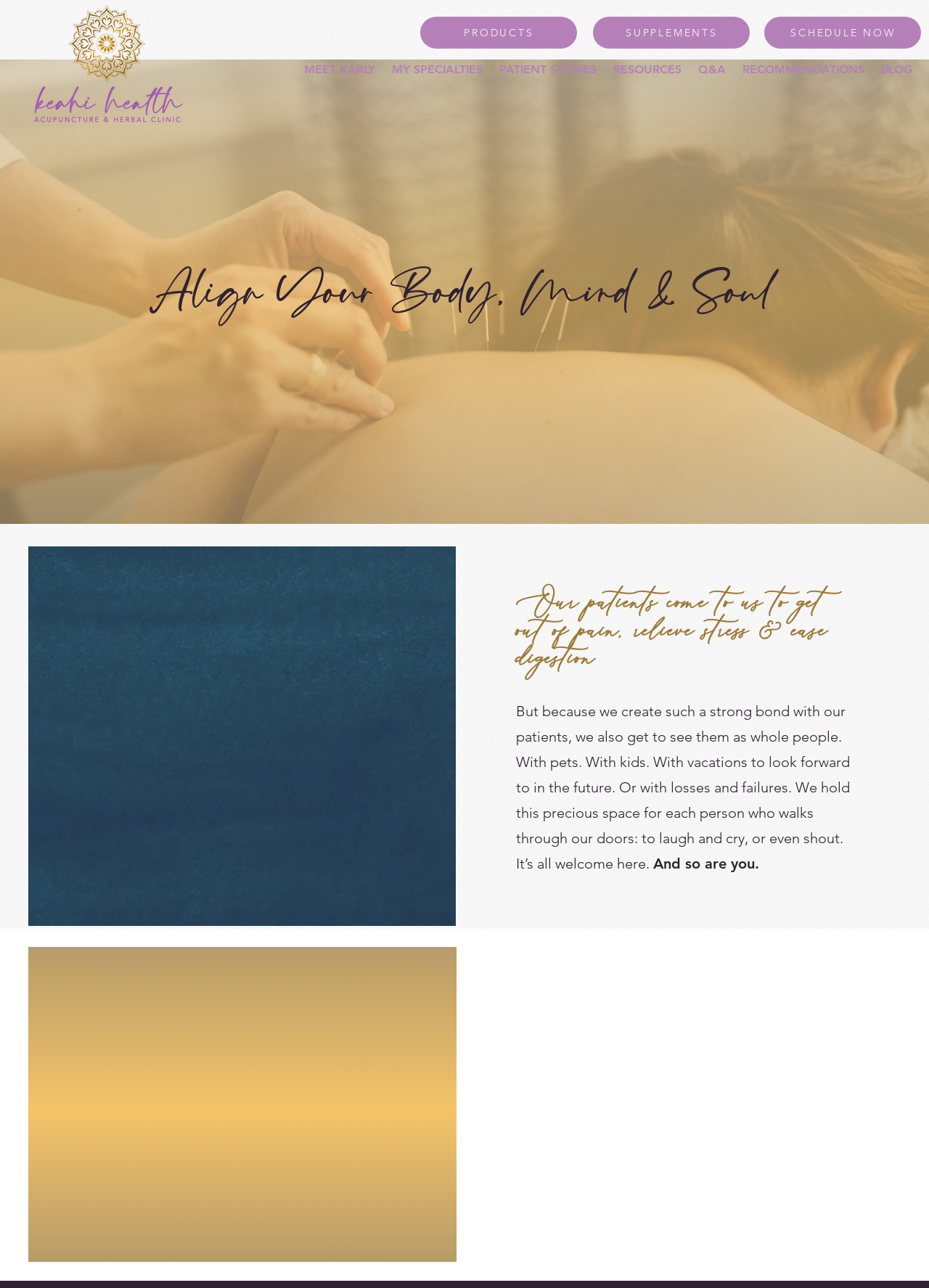Determine the bounding box coordinates of the region I should click to achieve the following instruction: "Read about 'Pain Relief' services". Ensure the bounding box coordinates are four float numbers between 0 and 1, i.e., [left, top, right, bottom].

[0.671, 0.757, 0.806, 0.772]